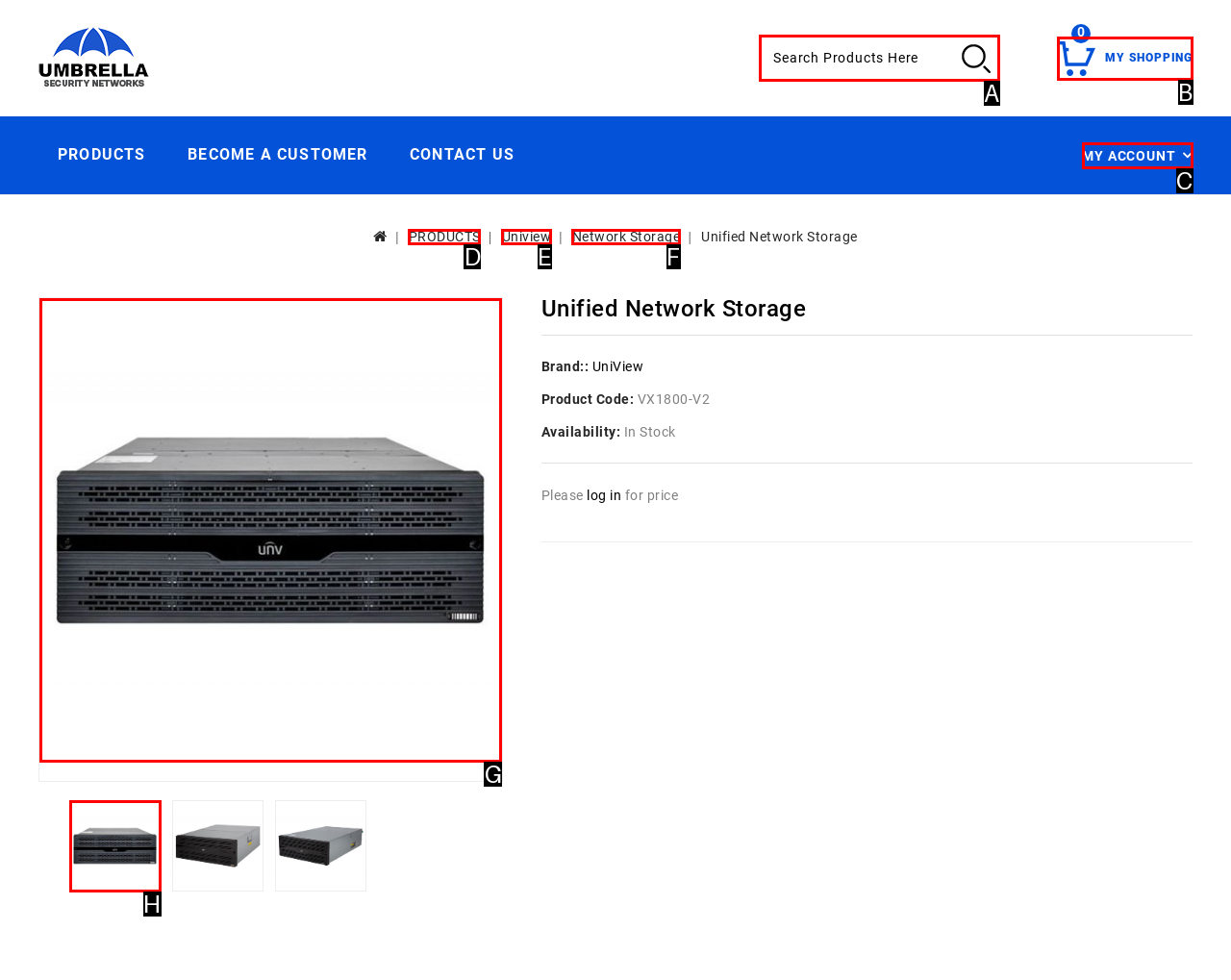Using the given description: title="Unified Network Storage", identify the HTML element that corresponds best. Answer with the letter of the correct option from the available choices.

H